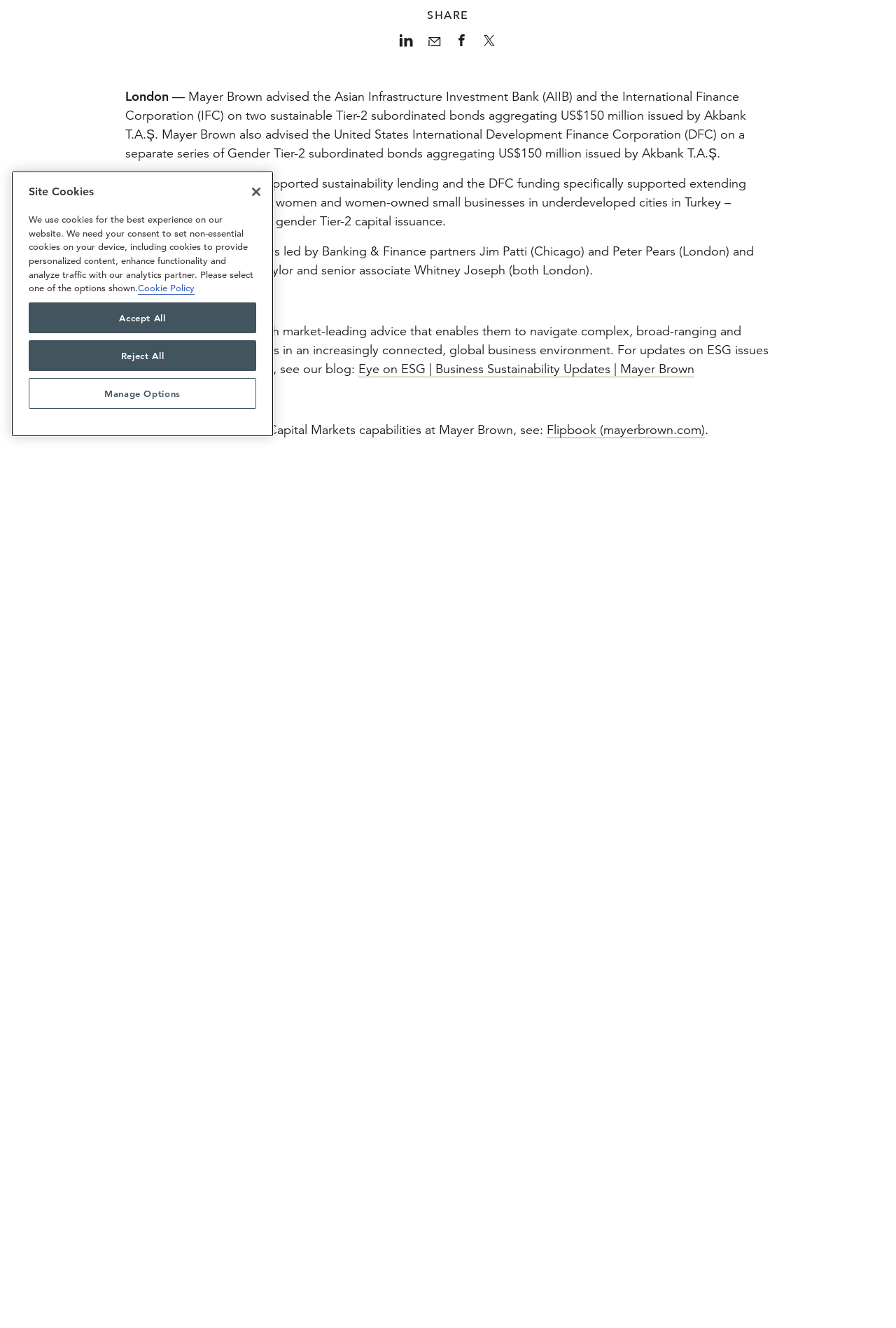Please determine the bounding box coordinates for the UI element described here. Use the format (top-left x, top-left y, bottom-right x, bottom-right y) with values bounded between 0 and 1: ppears@mayerbrown.com

[0.255, 0.866, 0.437, 0.876]